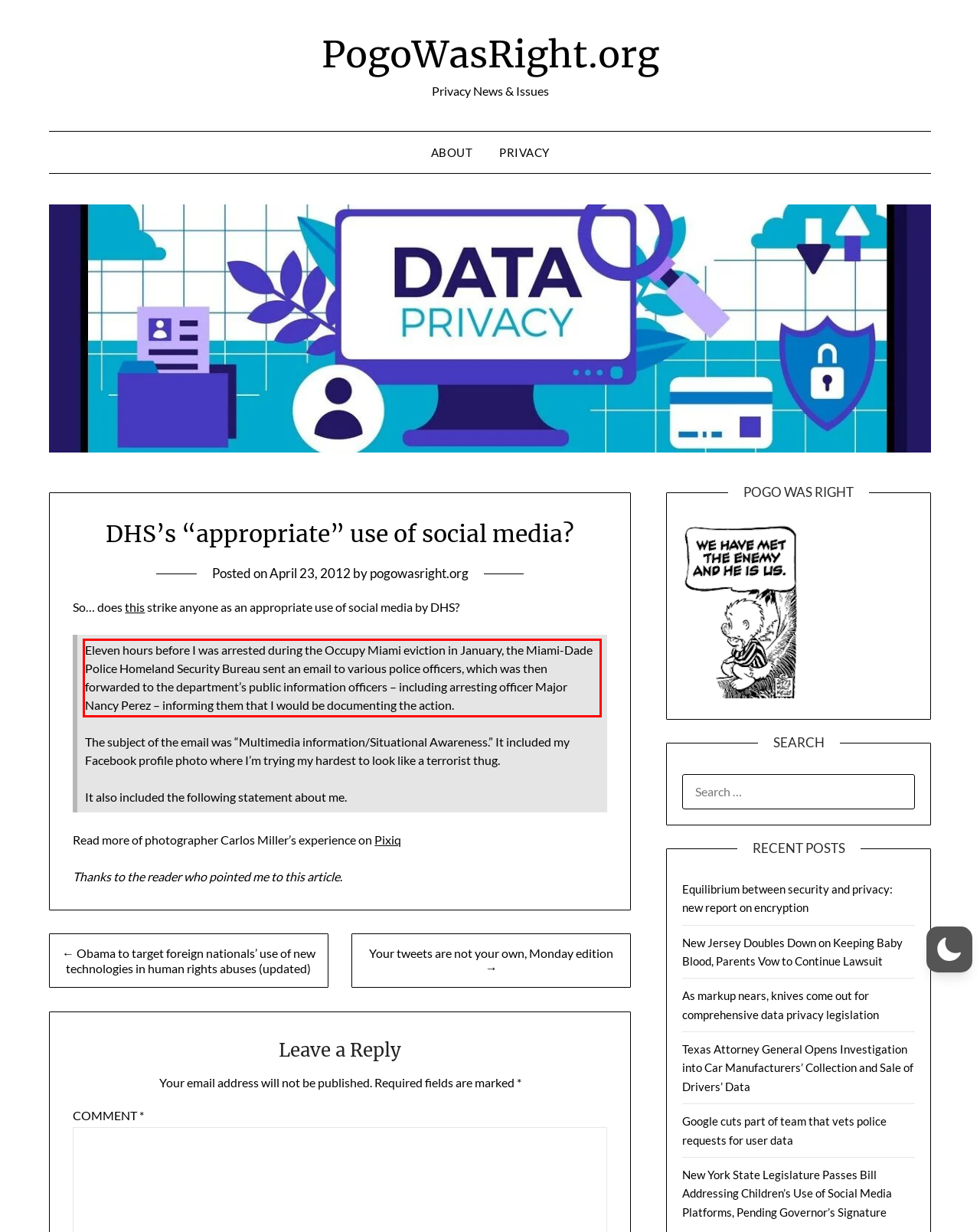Observe the screenshot of the webpage, locate the red bounding box, and extract the text content within it.

Eleven hours before I was arrested during the Occupy Miami eviction in January, the Miami-Dade Police Homeland Security Bureau sent an email to various police officers, which was then forwarded to the department’s public information officers – including arresting officer Major Nancy Perez – informing them that I would be documenting the action.